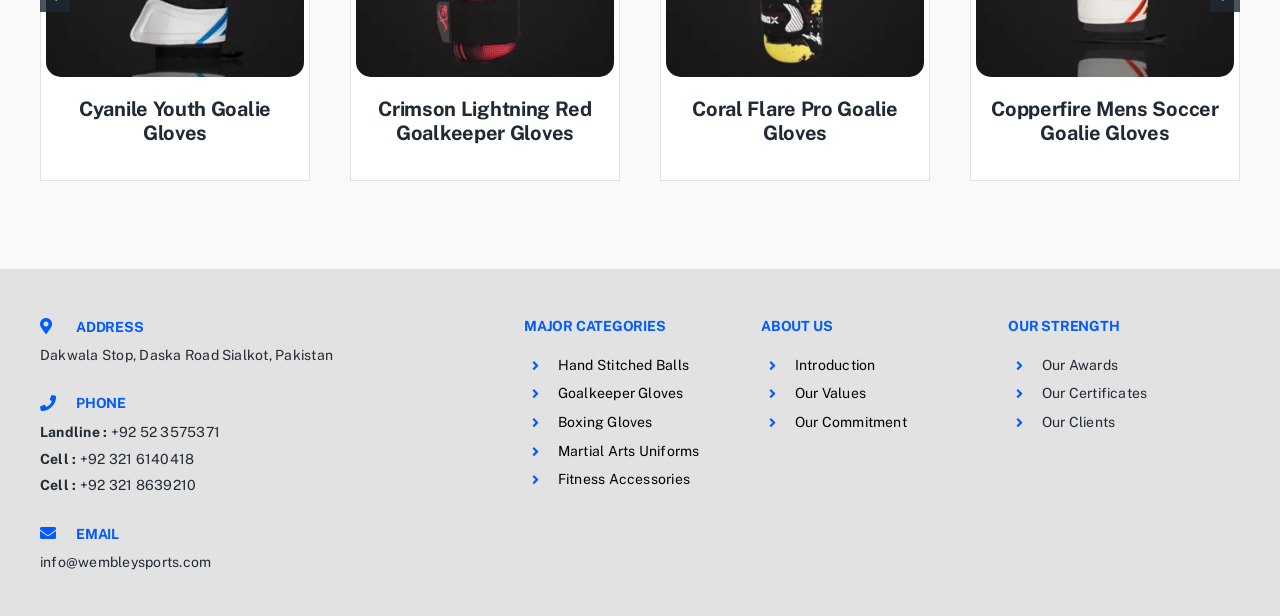Respond to the following question with a brief word or phrase:
What are the names of the goalie gloves?

Cyanile Youth, Crimson Lightning, Coral Flare, Copperfire